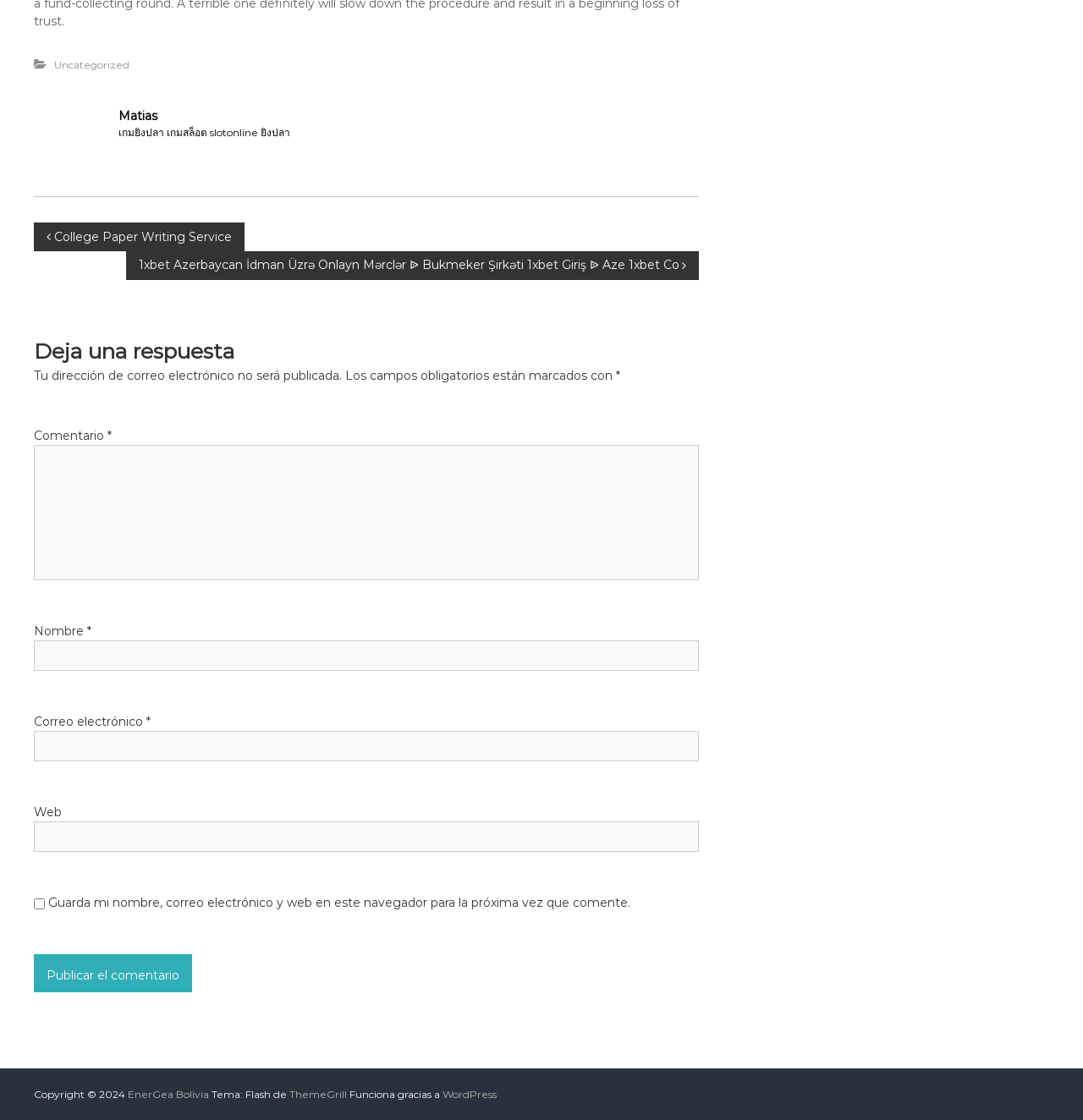Locate the bounding box of the UI element based on this description: "EnerGea Bolivia". Provide four float numbers between 0 and 1 as [left, top, right, bottom].

[0.118, 0.971, 0.193, 0.983]